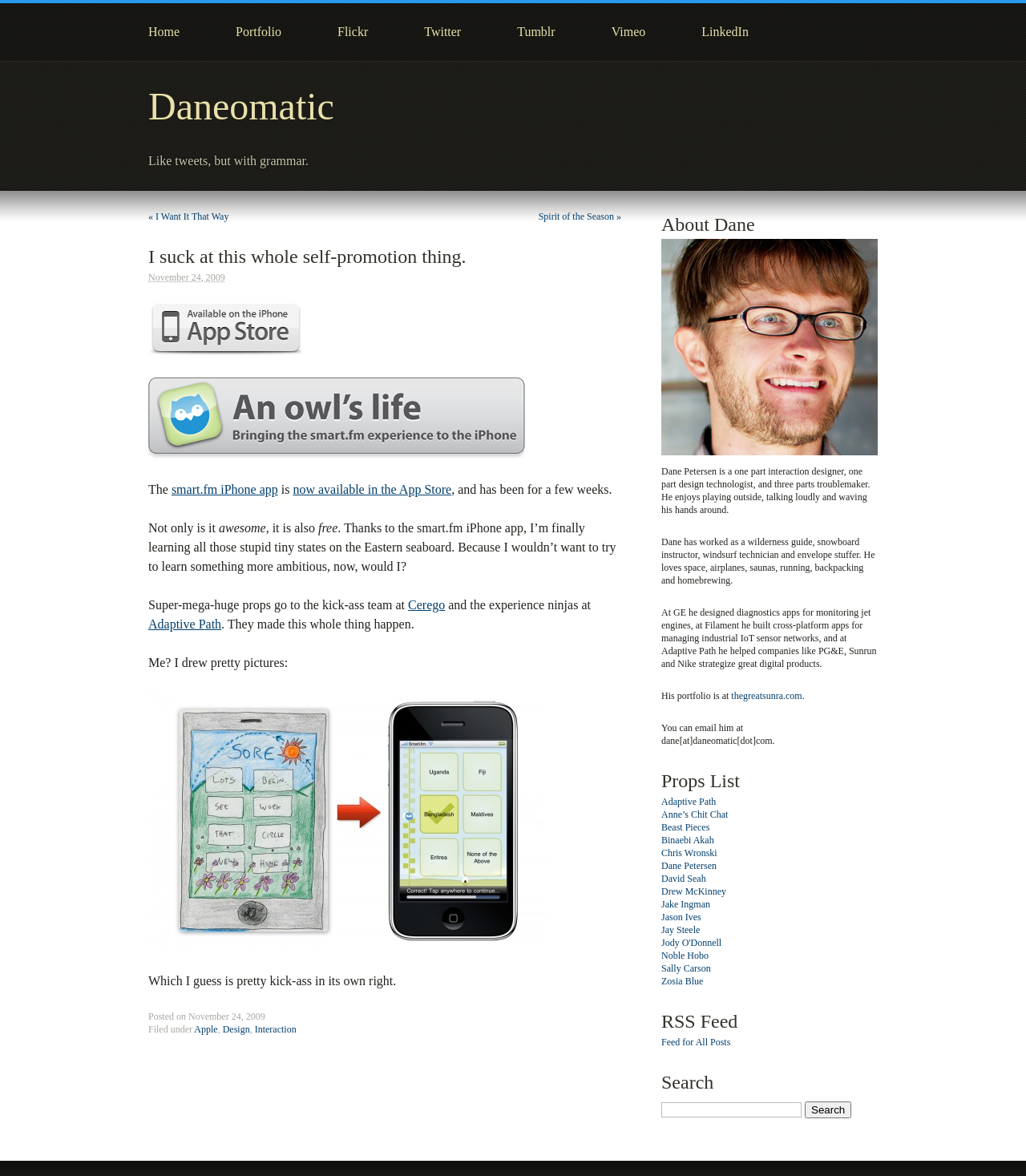With reference to the image, please provide a detailed answer to the following question: What is the profession of the person mentioned in the 'About Dane' section?

I found the answer by reading the text in the 'About Dane' section, which describes the person as 'one part interaction designer, one part design technologist, and three parts troublemaker'.